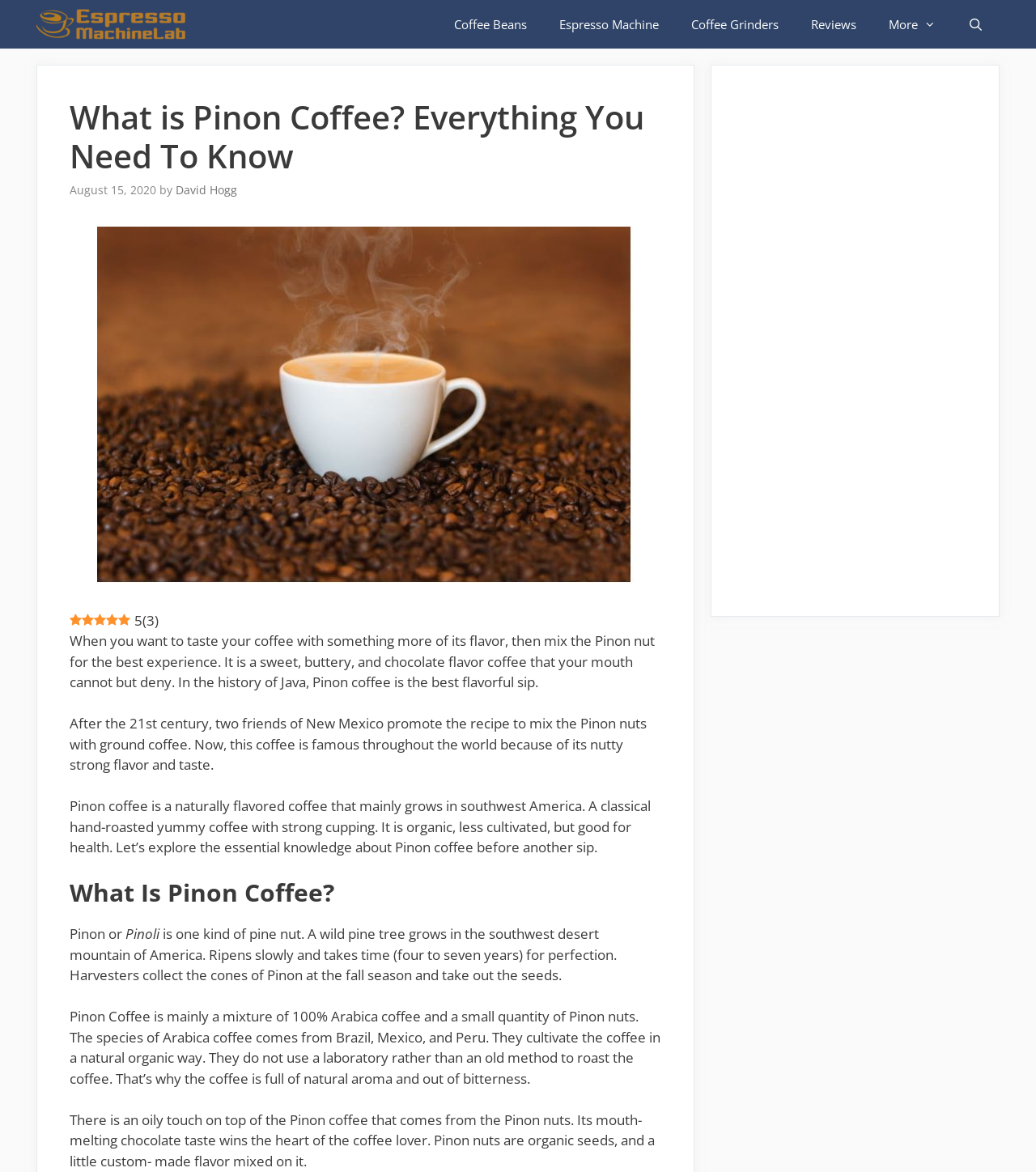Indicate the bounding box coordinates of the element that must be clicked to execute the instruction: "Open the search bar". The coordinates should be given as four float numbers between 0 and 1, i.e., [left, top, right, bottom].

[0.919, 0.0, 0.965, 0.041]